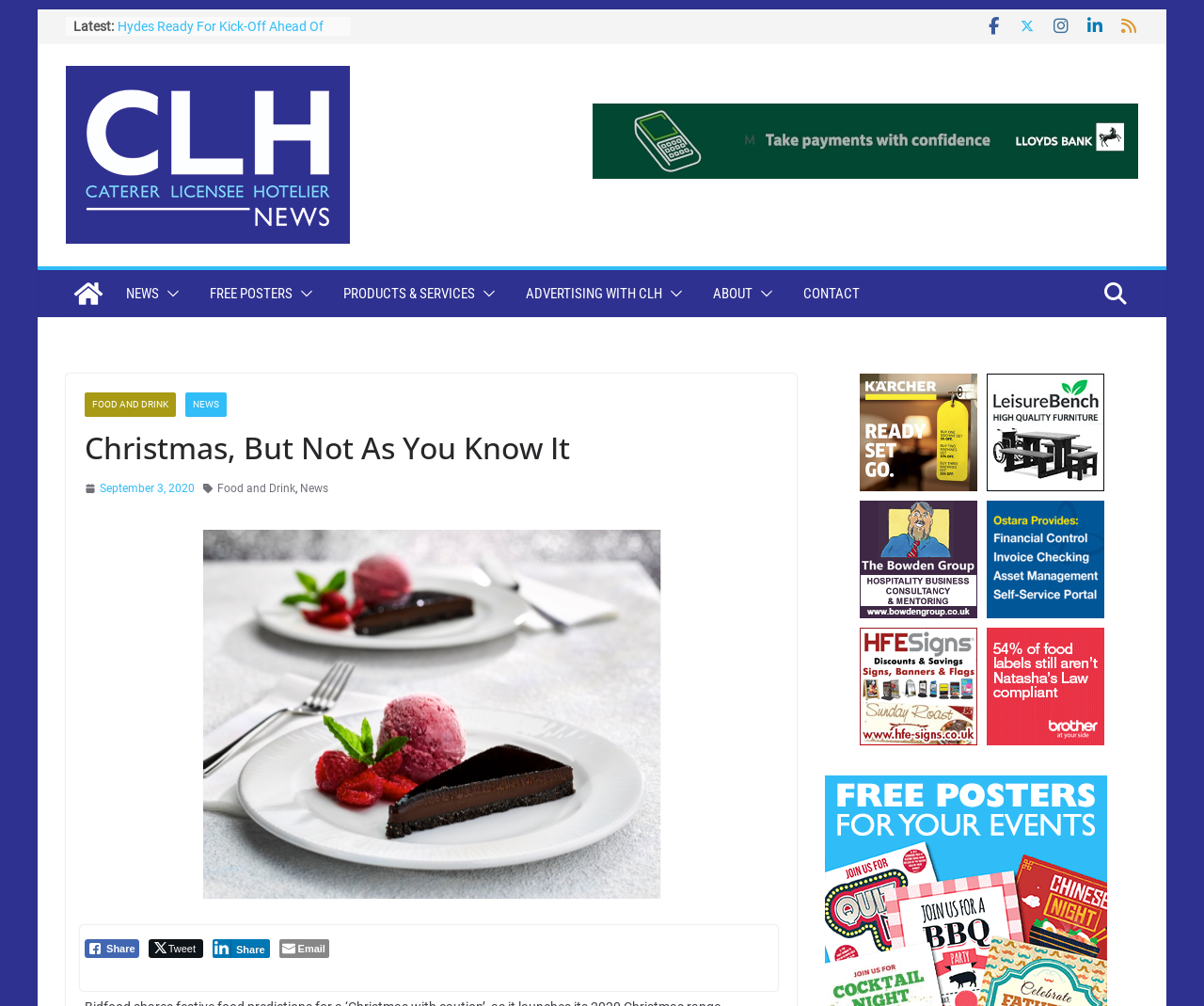Can you specify the bounding box coordinates for the region that should be clicked to fulfill this instruction: "Explore the 'Food and Drink' section".

[0.18, 0.476, 0.245, 0.496]